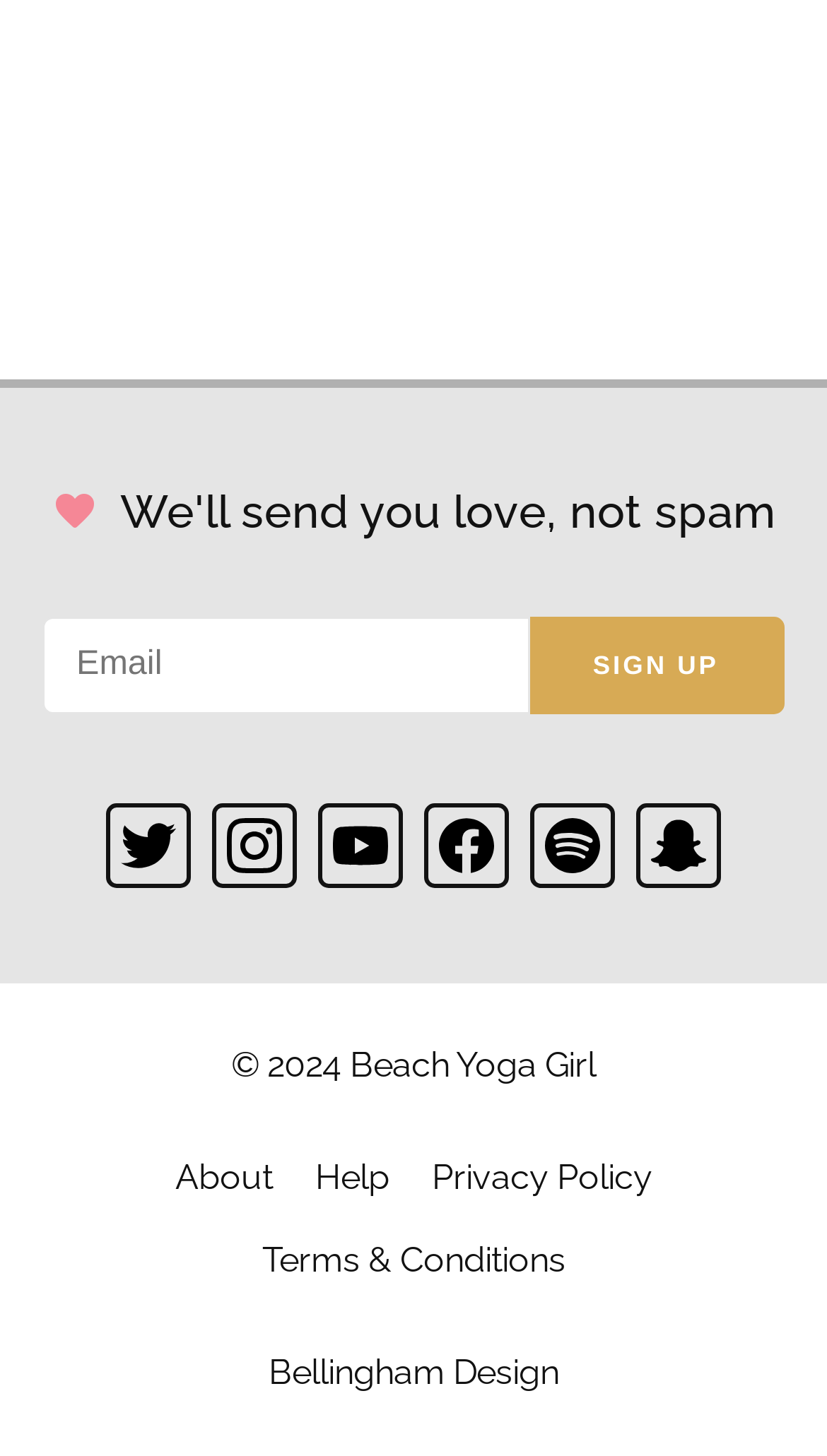Determine the bounding box coordinates of the region that needs to be clicked to achieve the task: "Sign up".

[0.64, 0.423, 0.949, 0.49]